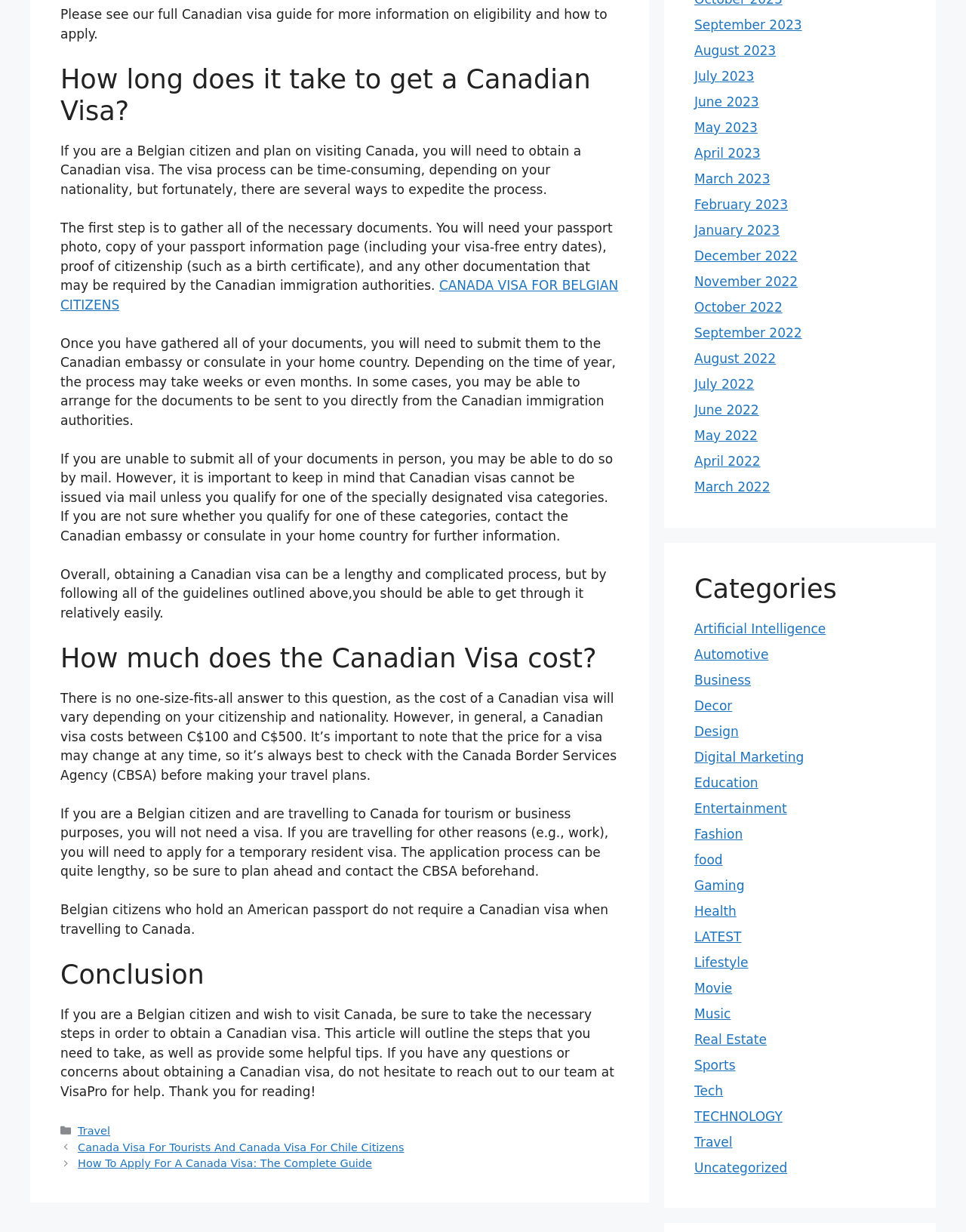Using the information from the screenshot, answer the following question thoroughly:
Do Belgian citizens need a visa to visit Canada?

According to the webpage, Belgian citizens do not need a visa to visit Canada for tourism or business purposes. However, they may need a temporary resident visa for other reasons, such as work. This information is mentioned in the section 'How much does the Canadian Visa cost?' which explains the visa requirements for Belgian citizens.